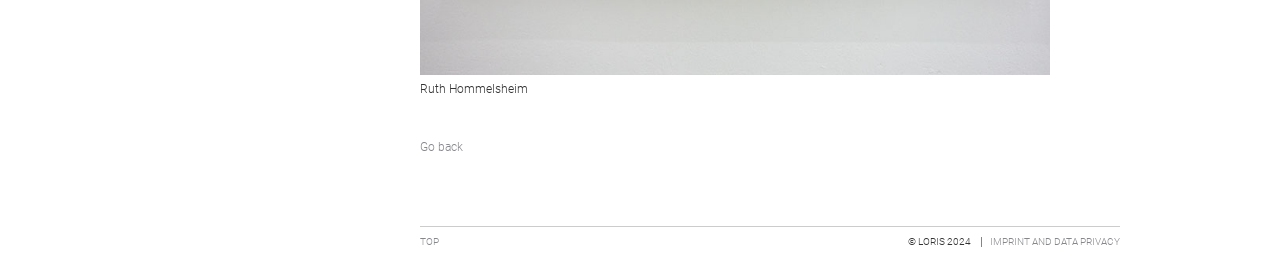Determine the bounding box for the UI element that matches this description: "Go back".

[0.328, 0.506, 0.362, 0.556]